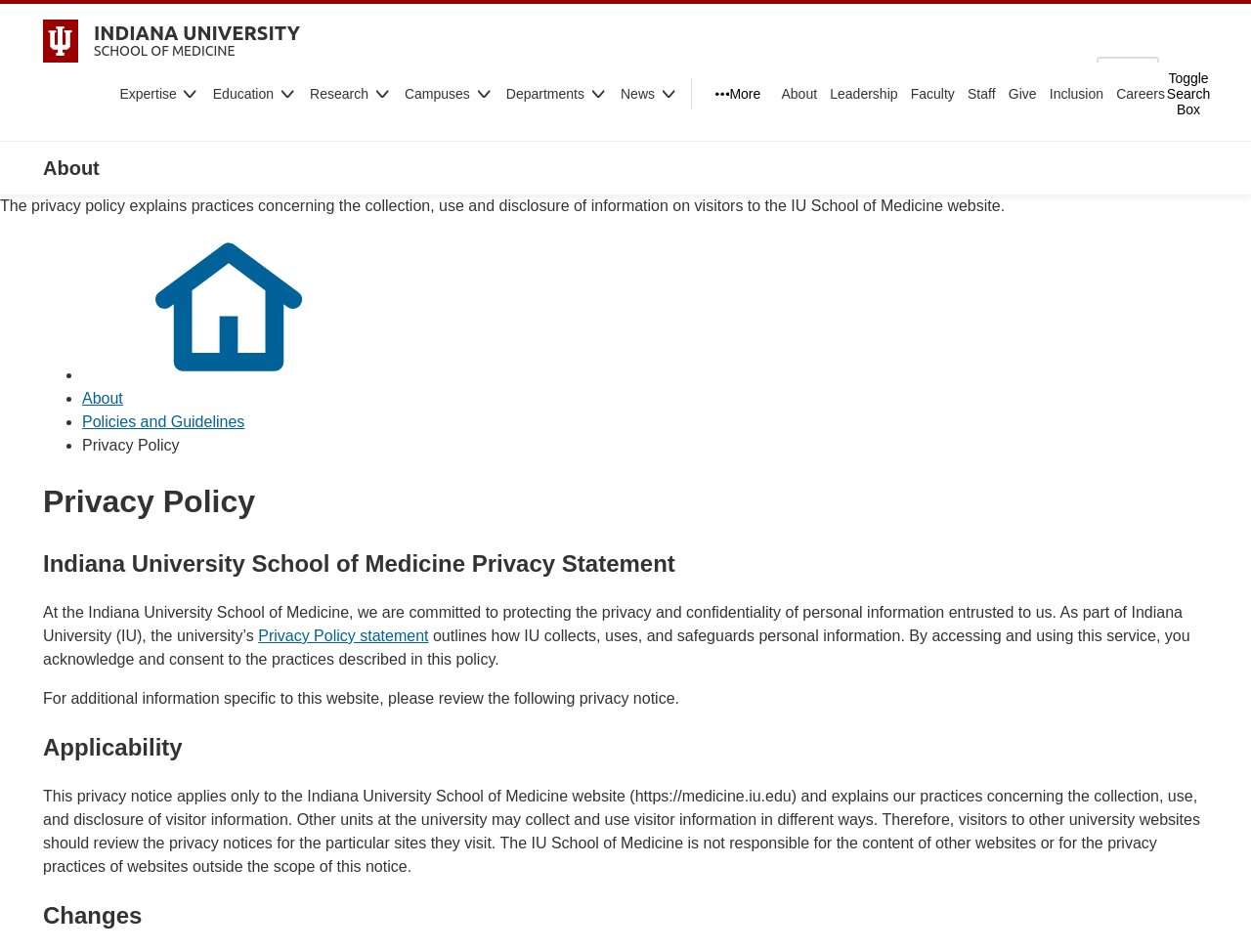Please identify the bounding box coordinates for the region that you need to click to follow this instruction: "Click the 'Indiana University School of Medicine' link".

[0.034, 0.021, 0.24, 0.066]